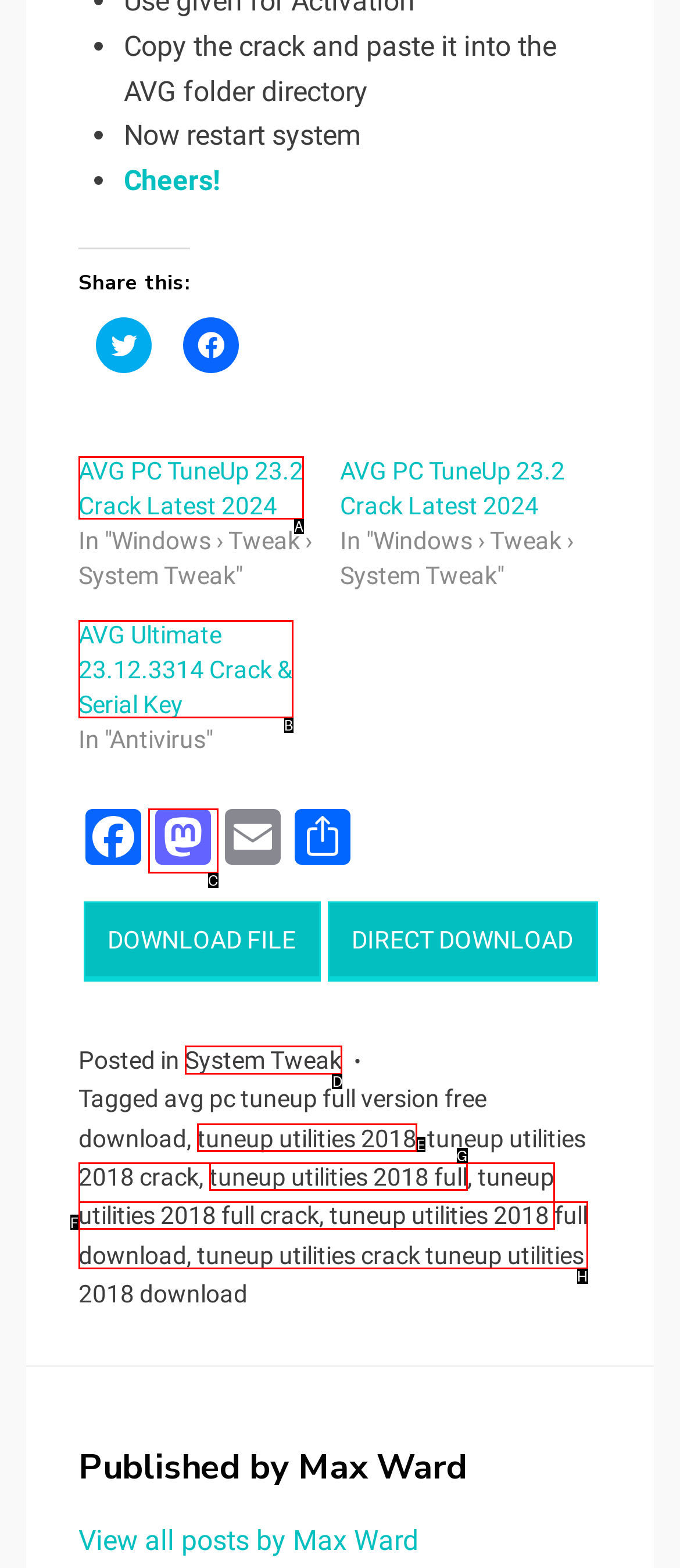Select the option I need to click to accomplish this task: Check the post in System Tweak
Provide the letter of the selected choice from the given options.

D